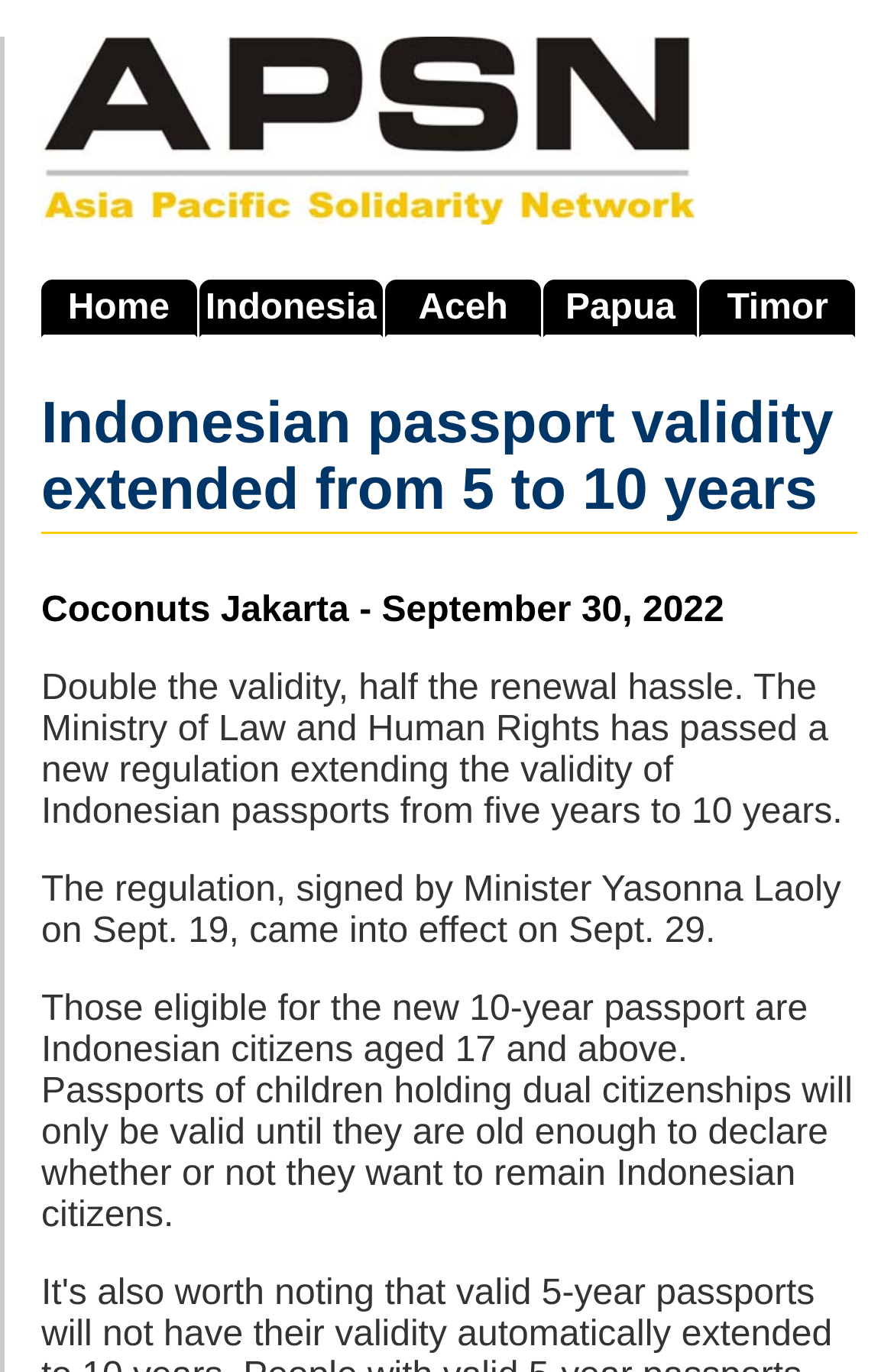From the webpage screenshot, predict the bounding box coordinates (top-left x, top-left y, bottom-right x, bottom-right y) for the UI element described here: West Papua

[0.607, 0.203, 0.781, 0.246]